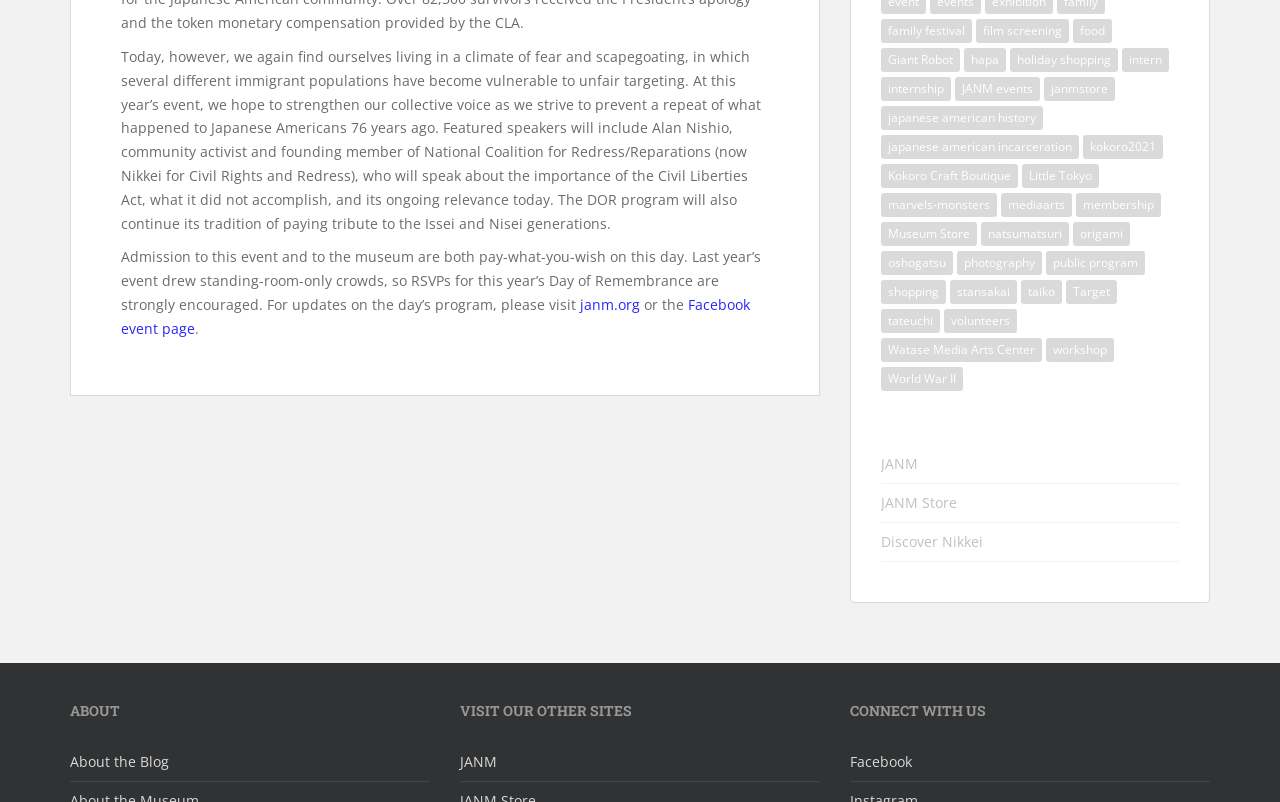What is the name of the organization hosting the event?
Using the image, answer in one word or phrase.

JANM